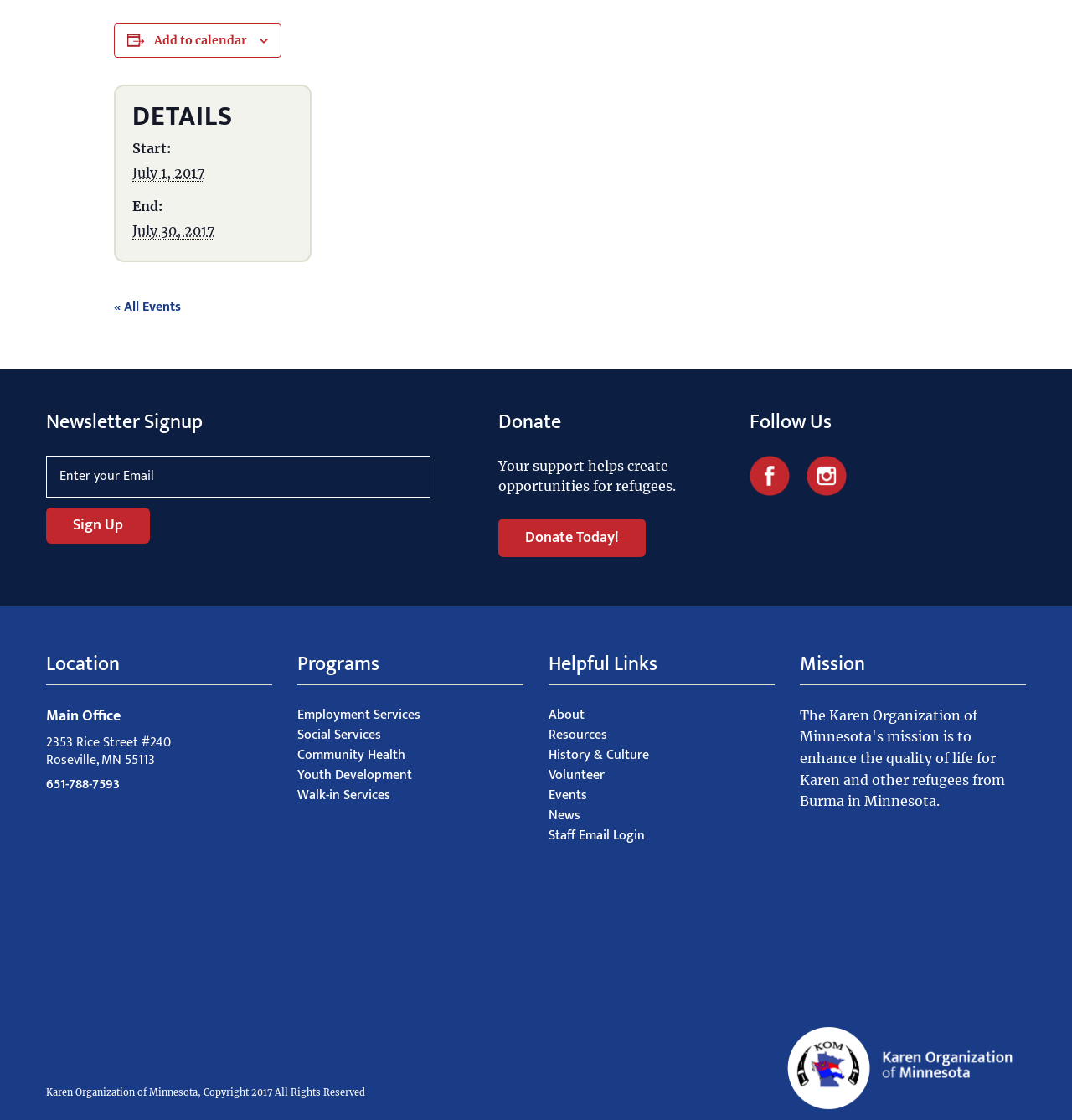Show the bounding box coordinates of the element that should be clicked to complete the task: "Go to 'Pusatlotre'".

None